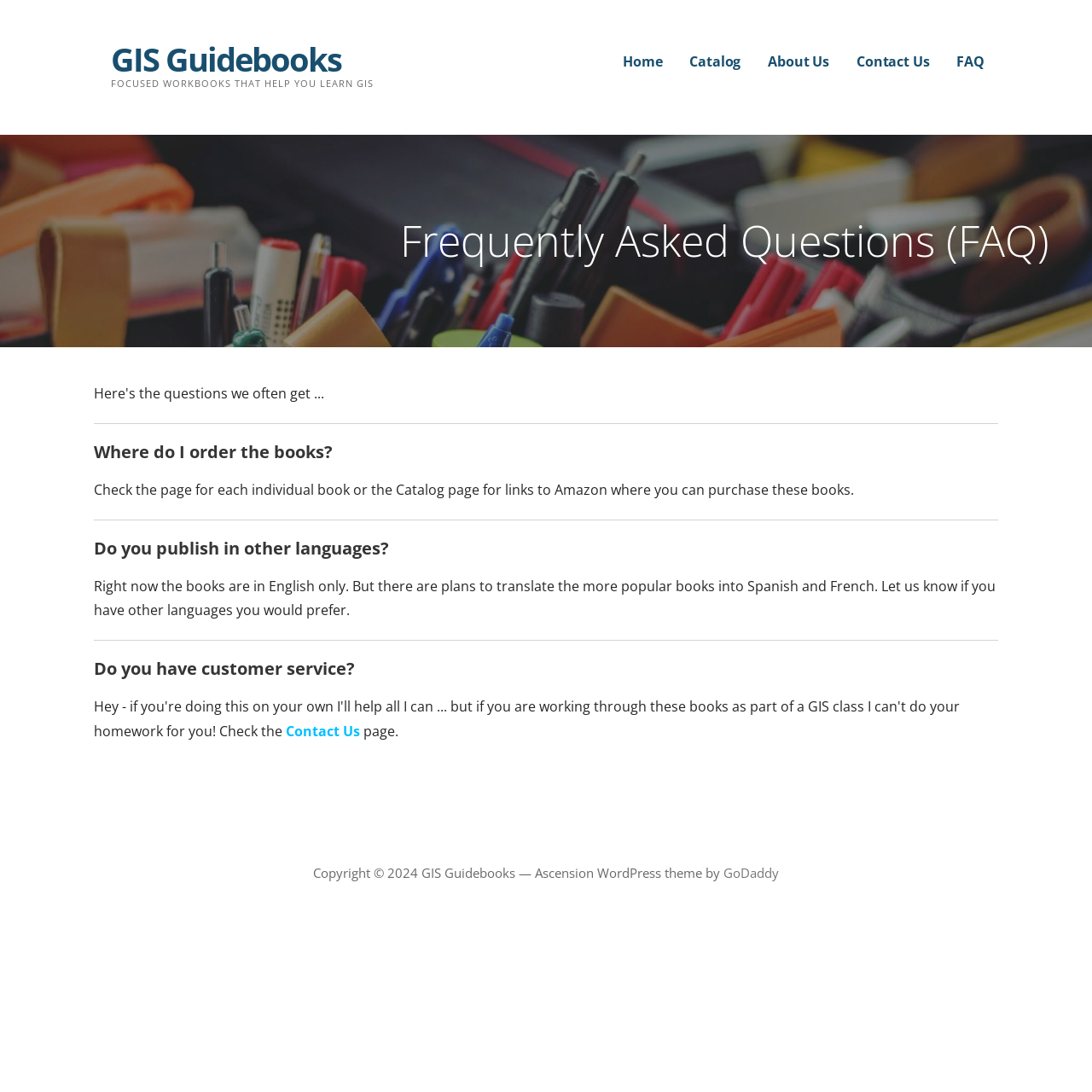What is the name of the website?
Please answer the question as detailed as possible based on the image.

The name of the website can be found in the top-left corner of the webpage, where it says 'GIS Guidebooks' in a link format.